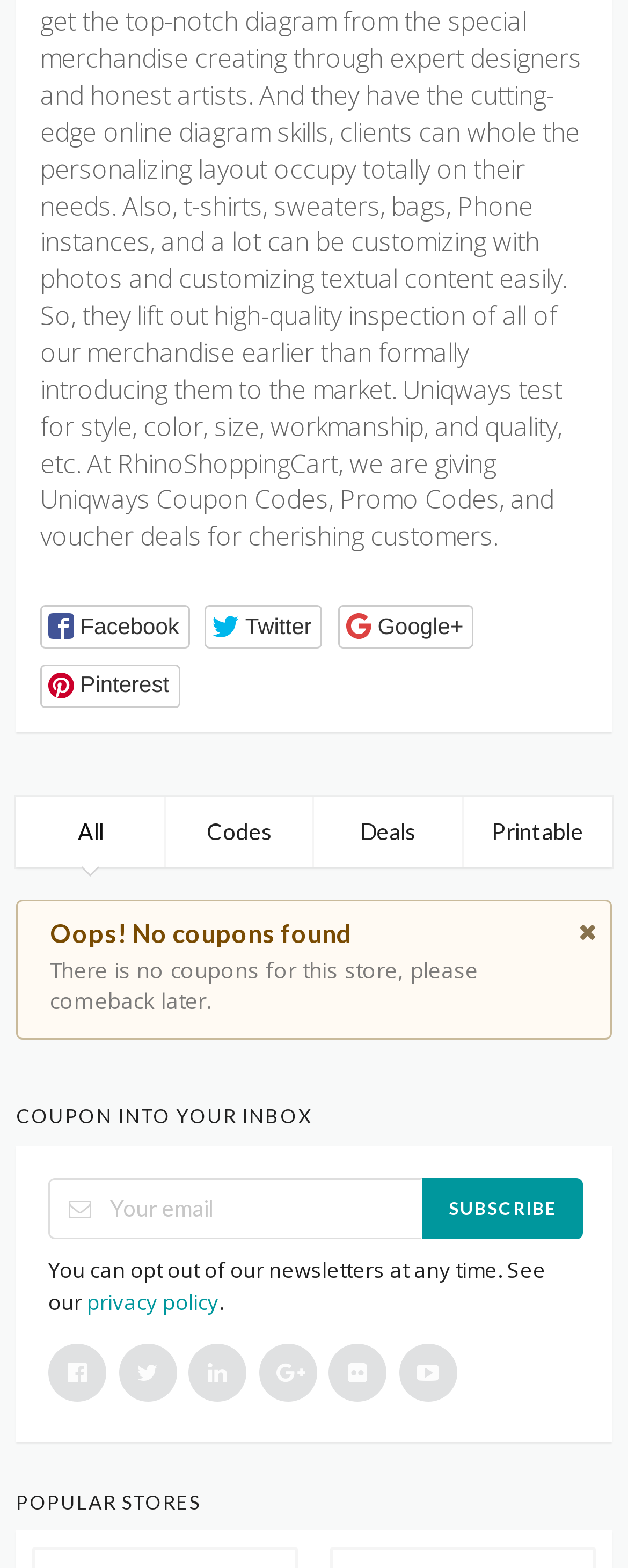What is the category of stores listed at the bottom?
Please ensure your answer is as detailed and informative as possible.

The webpage has a heading 'POPULAR STORES' at the bottom, indicating that the list of stores below this heading are popular ones.